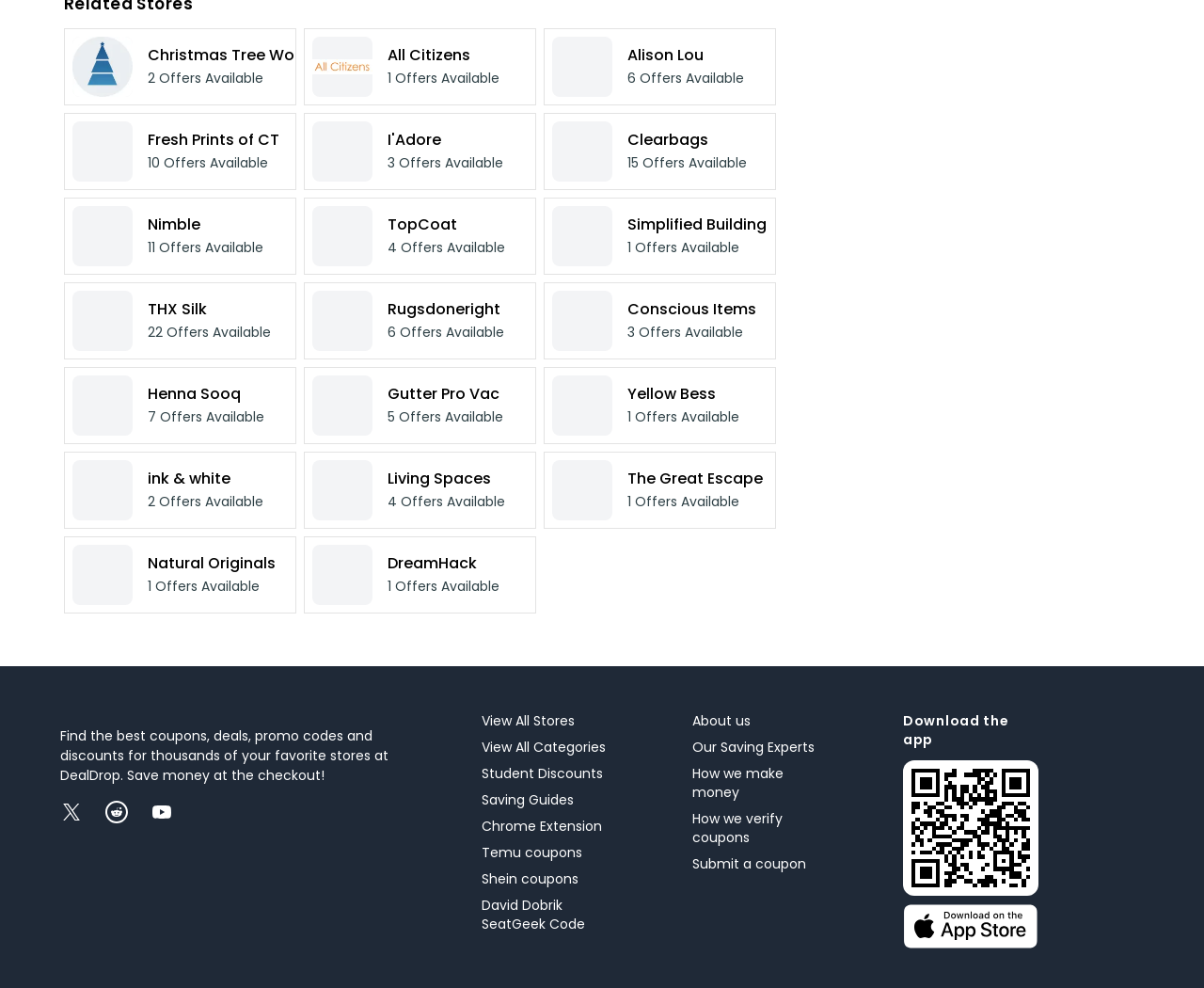How many logos are displayed on the webpage?
Using the picture, provide a one-word or short phrase answer.

26